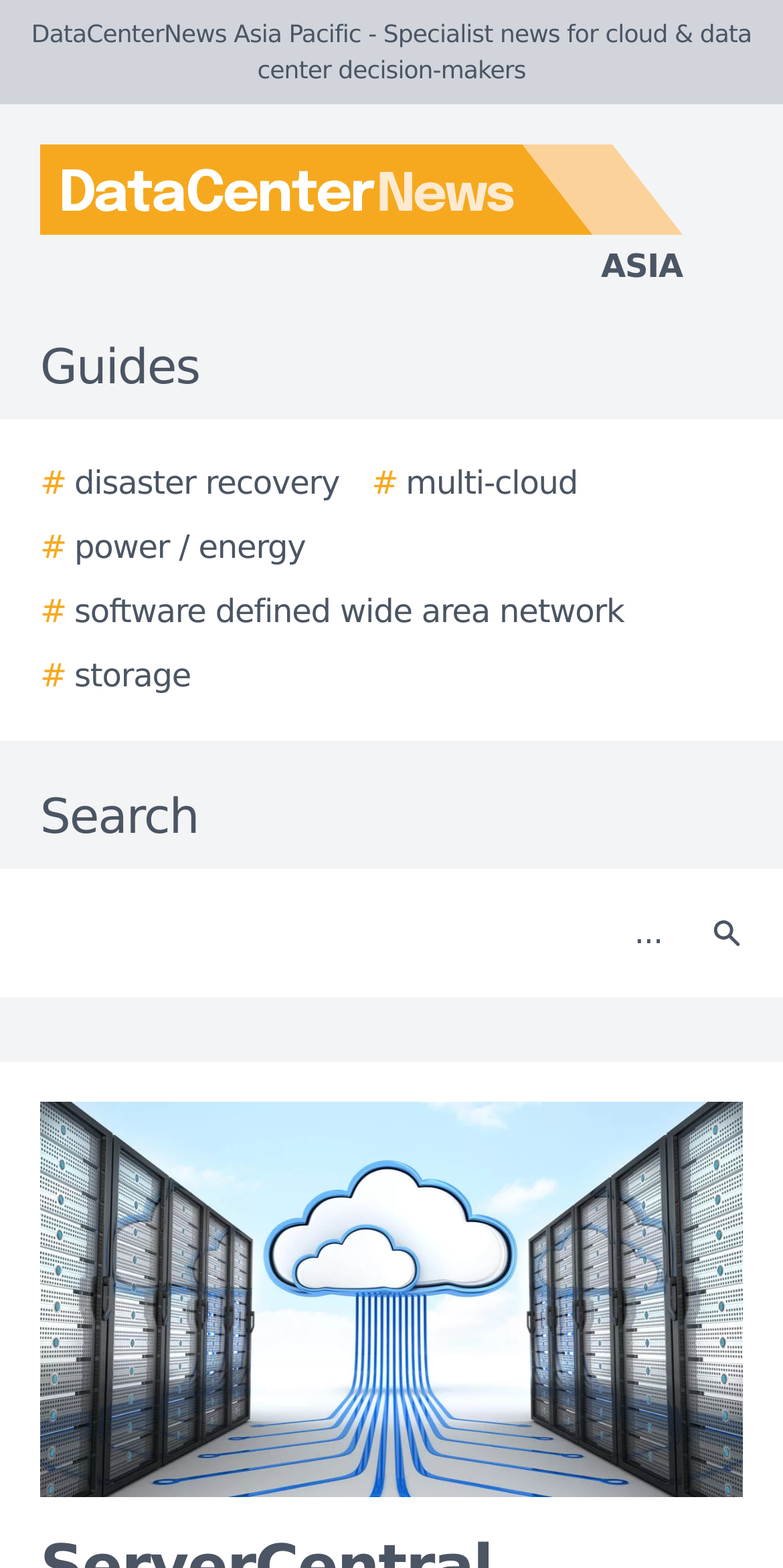Is there a search function on this website?
Please answer the question with a detailed response using the information from the screenshot.

I found a search bar on the webpage, which is a text box with a 'Search' button next to it. This suggests that the website has a search function.